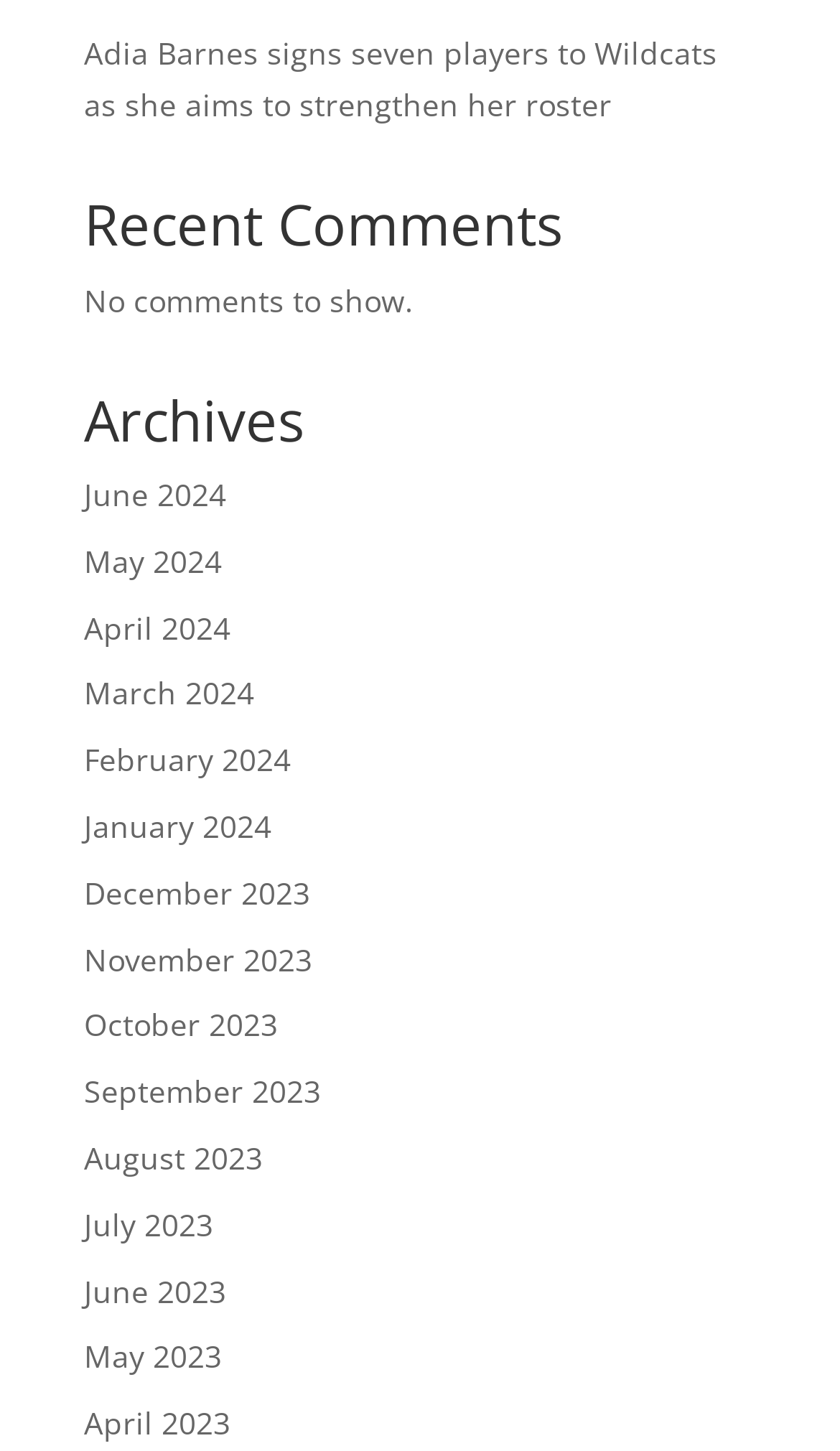What is the earliest month listed in the archives?
From the screenshot, supply a one-word or short-phrase answer.

April 2023